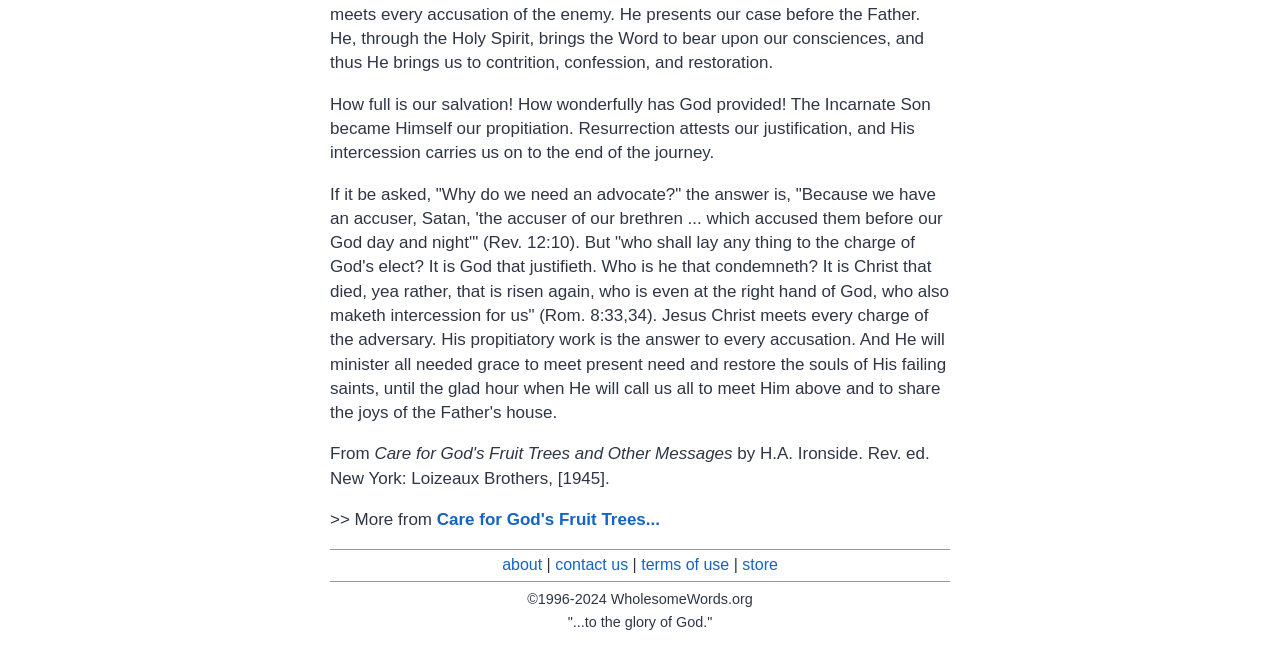Determine the bounding box for the HTML element described here: "about". The coordinates should be given as [left, top, right, bottom] with each number being a float between 0 and 1.

[0.392, 0.838, 0.424, 0.863]